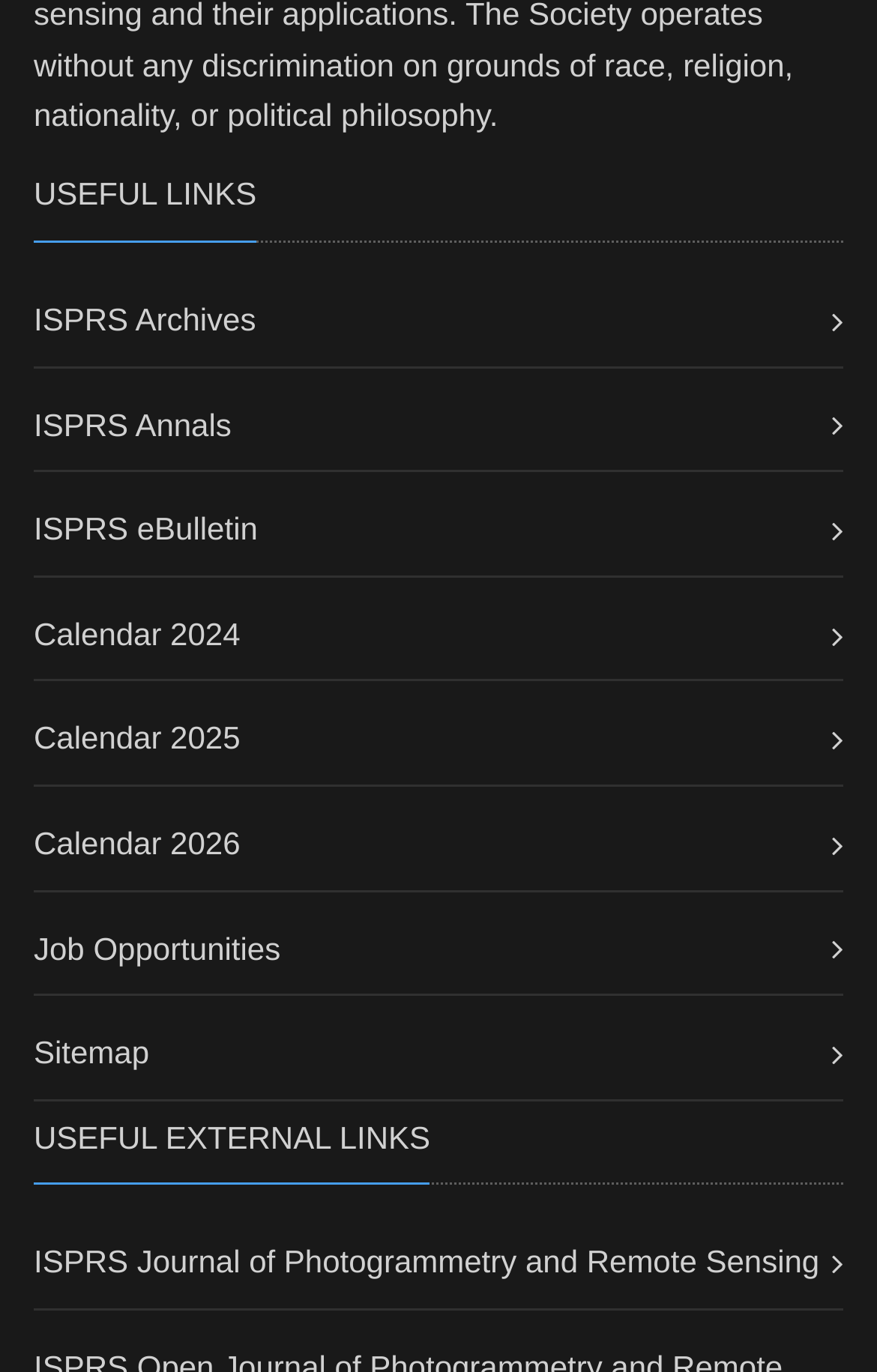Reply to the question with a brief word or phrase: What is the first link under 'USEFUL EXTERNAL LINKS'?

ISPRS Journal of Photogrammetry and Remote Sensing